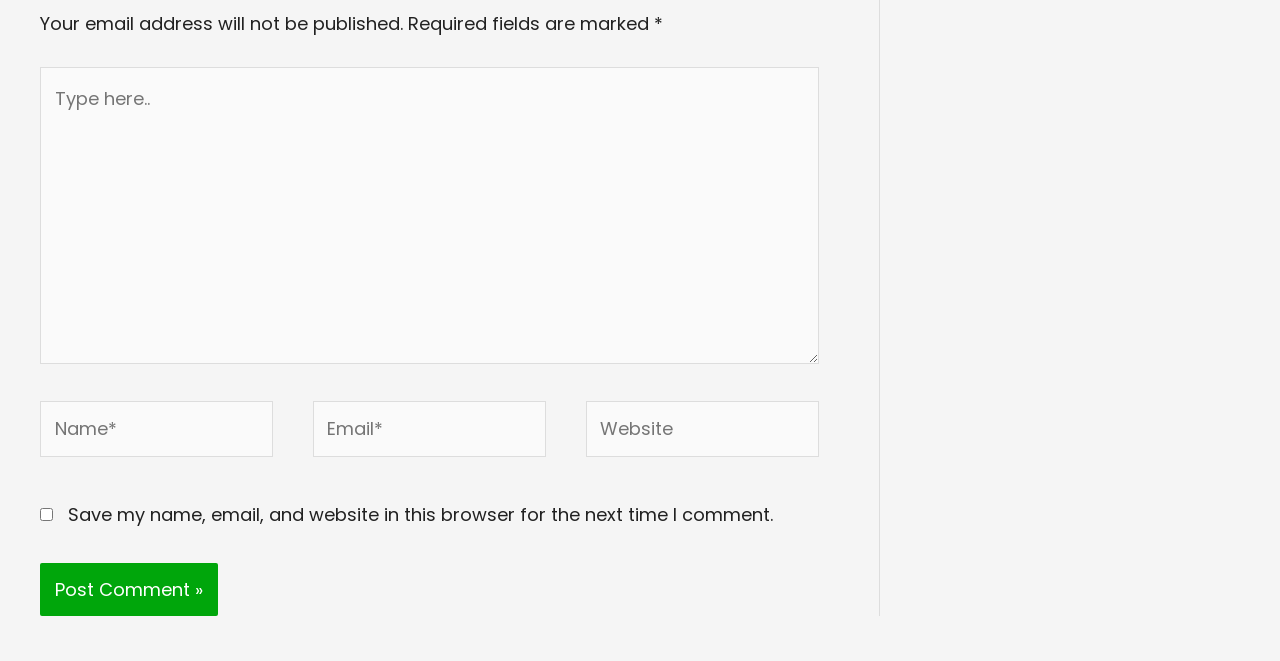Carefully examine the image and provide an in-depth answer to the question: How many textboxes are required?

I counted the number of textboxes with the 'required: True' attribute, which are the 'Type here..', 'Name*', and 'Email*' textboxes.